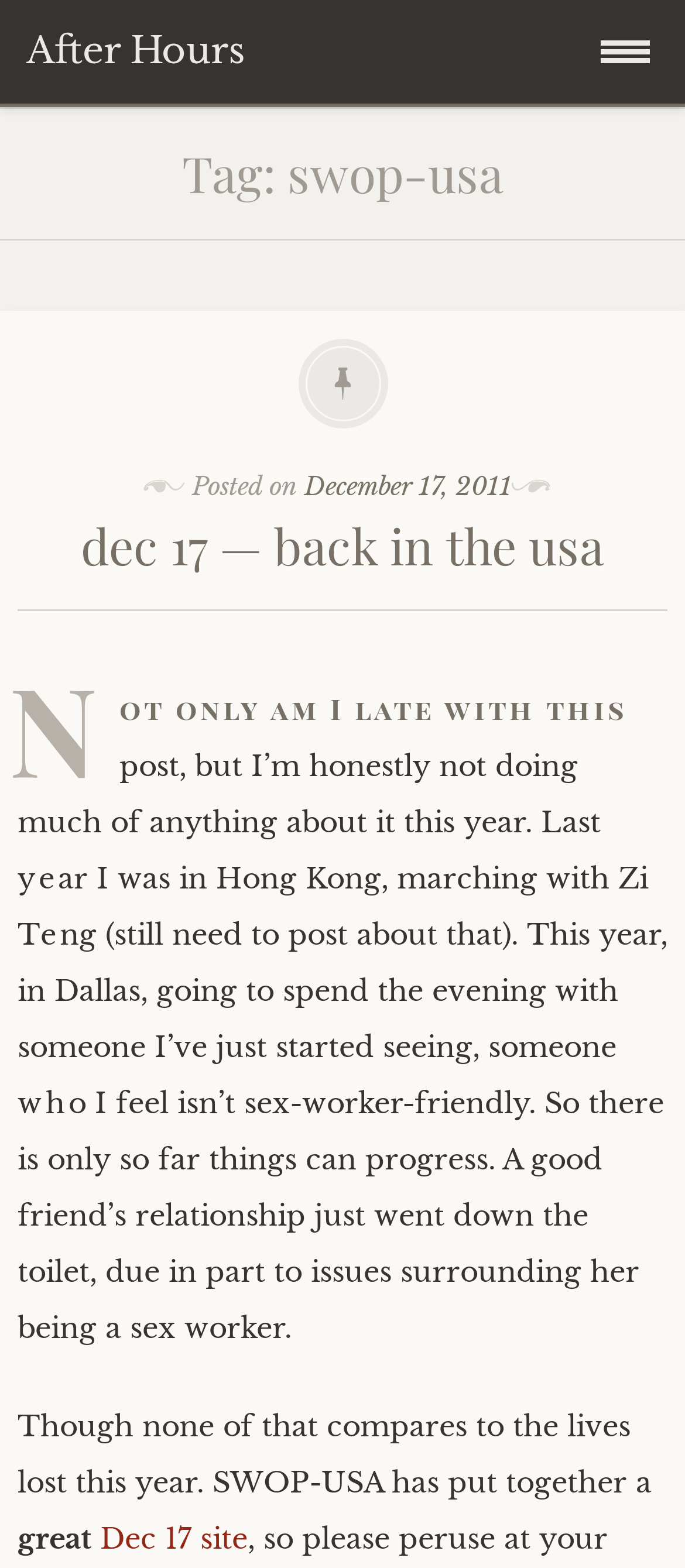Find and indicate the bounding box coordinates of the region you should select to follow the given instruction: "Go to the 'my adult industry history' page".

[0.0, 0.197, 0.974, 0.259]